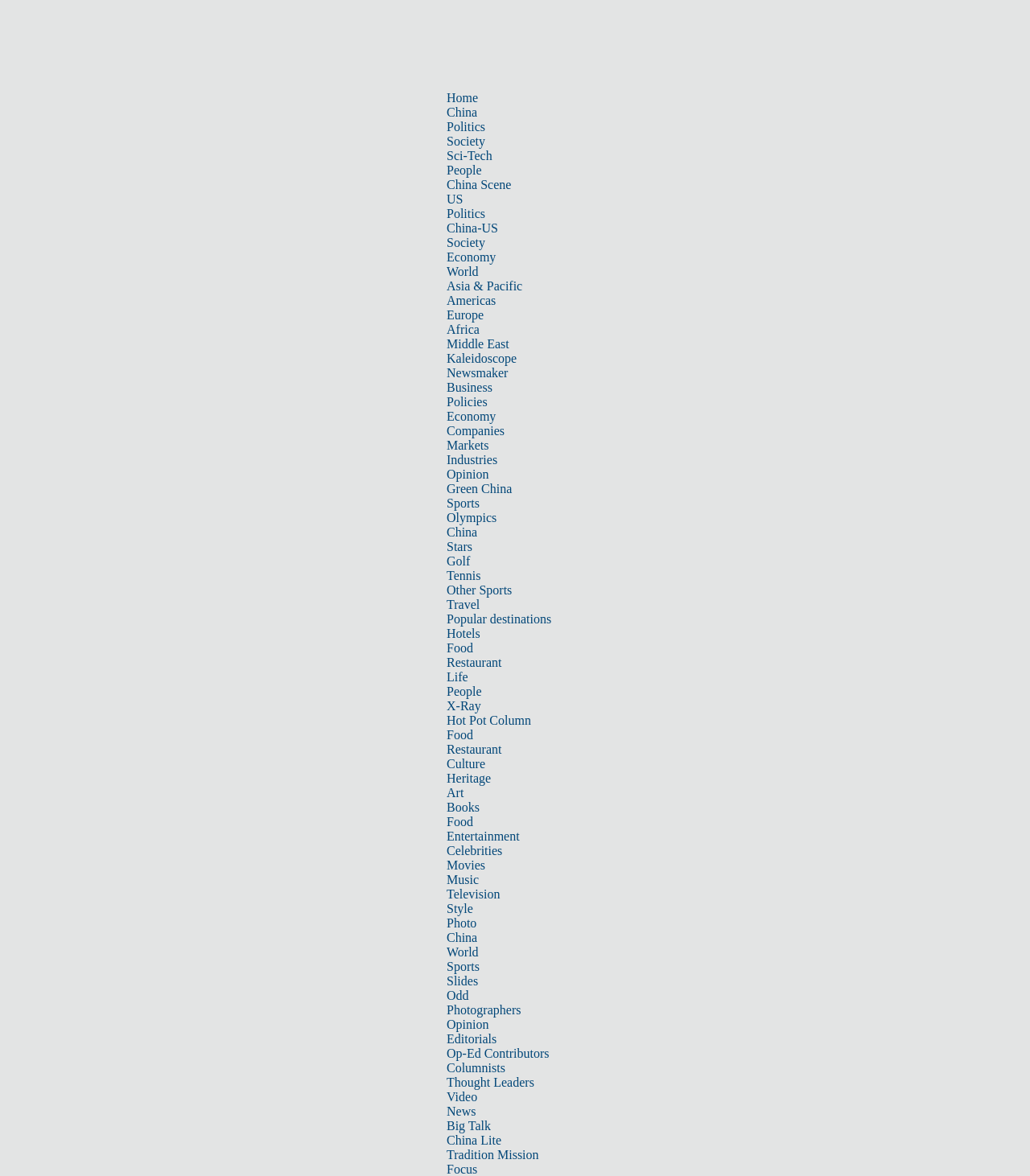Using the provided element description "Culture", determine the bounding box coordinates of the UI element.

[0.434, 0.644, 0.471, 0.655]